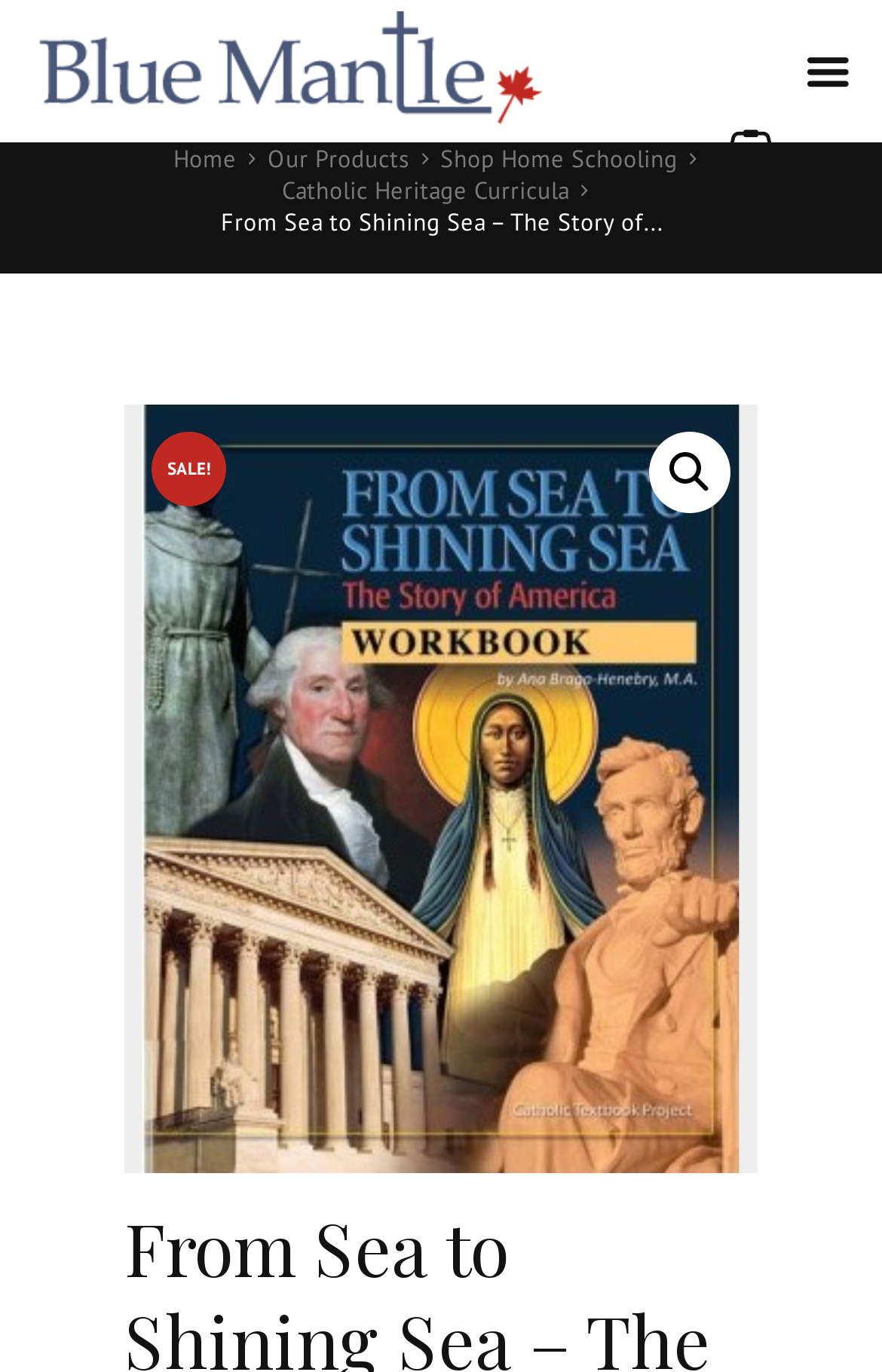What is the purpose of the magnifying glass icon?
Please answer the question with a detailed response using the information from the screenshot.

The magnifying glass icon, represented by the 🔍 symbol, is commonly used to represent a search function. Its presence suggests that users can search for something on the website.